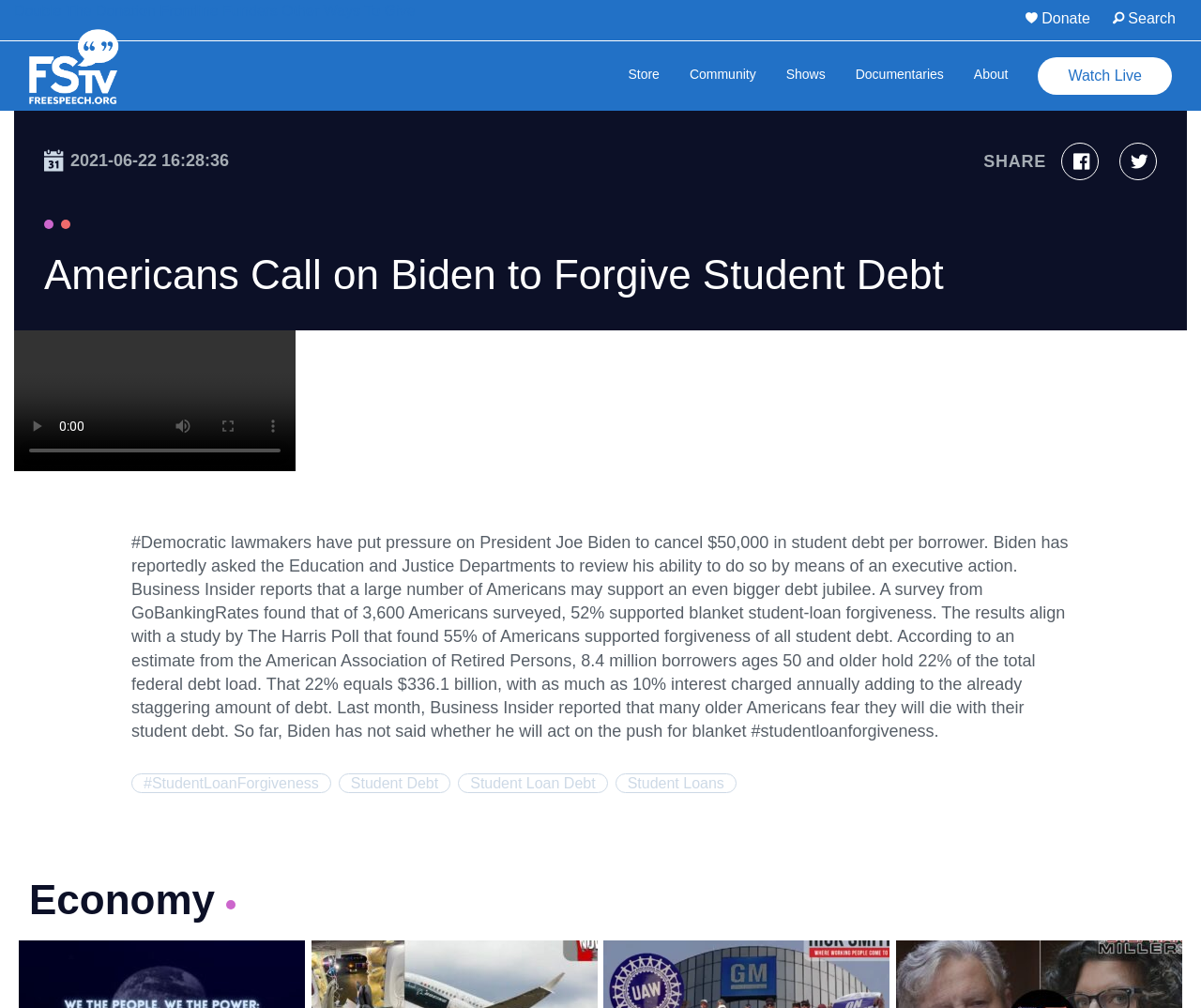Analyze and describe the webpage in a detailed narrative.

The webpage appears to be an article from Free Speech TV, with a title "Americans Call on Biden to Forgive Student Debt". At the top of the page, there is a search bar and a donation link. Below that, there are several links to other sections of the website, including "Store", "Community", "Shows", "Documentaries", and "About".

The main content of the article is located in the middle of the page, with a heading that matches the title of the webpage. The article discusses the pressure on President Joe Biden to cancel $50,000 in student debt per borrower and the potential support for blanket student-loan forgiveness among Americans.

To the left of the article, there is a video player with several buttons, including play, mute, and full screen. There is also a slider to control the video time. Above the video player, there is a header with the date and time the article was published, as well as social media sharing links.

Below the article, there are several links to related topics, including "StudentLoanForgiveness", "Student Debt", "Student Loan Debt", and "Student Loans". At the very bottom of the page, there is a link to the "Economy" section of the website.

Overall, the webpage appears to be a news article with a focus on student debt and potential forgiveness, accompanied by a video player and links to related topics.